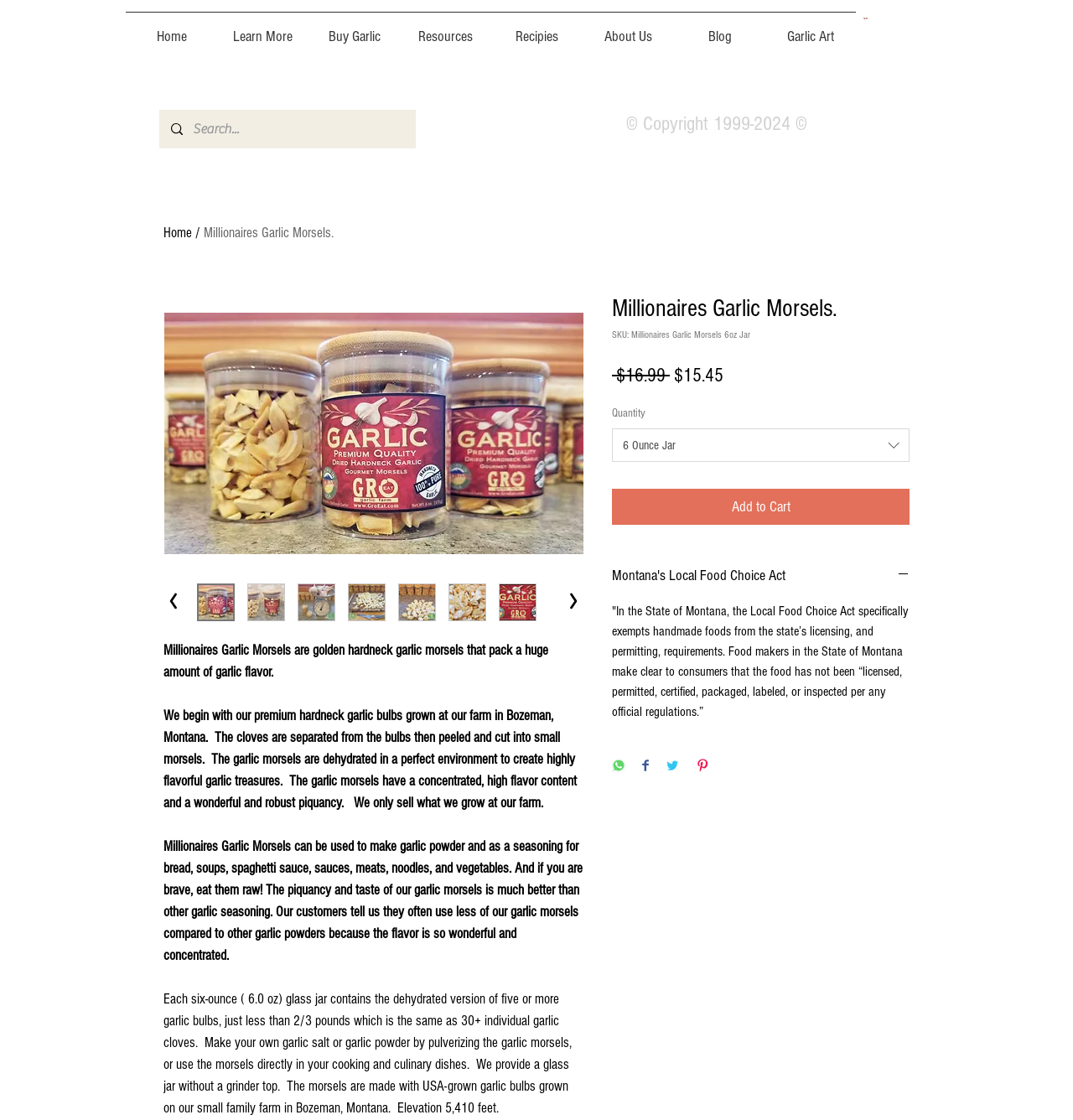What is the function of the 'Add to Cart' button?
Please ensure your answer to the question is detailed and covers all necessary aspects.

The function of the 'Add to Cart' button can be inferred from its text and its position on the webpage, which suggests that it allows users to add the product to their shopping cart.